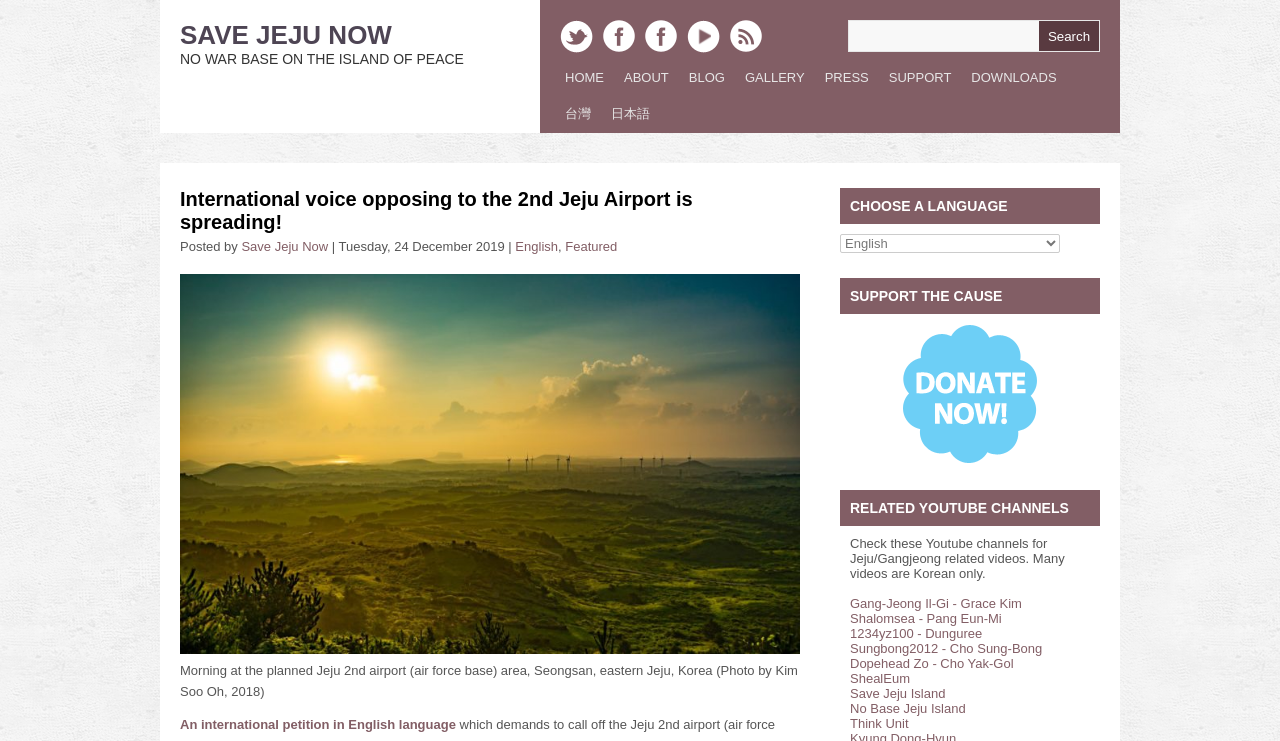Could you specify the bounding box coordinates for the clickable section to complete the following instruction: "Search for something"?

None